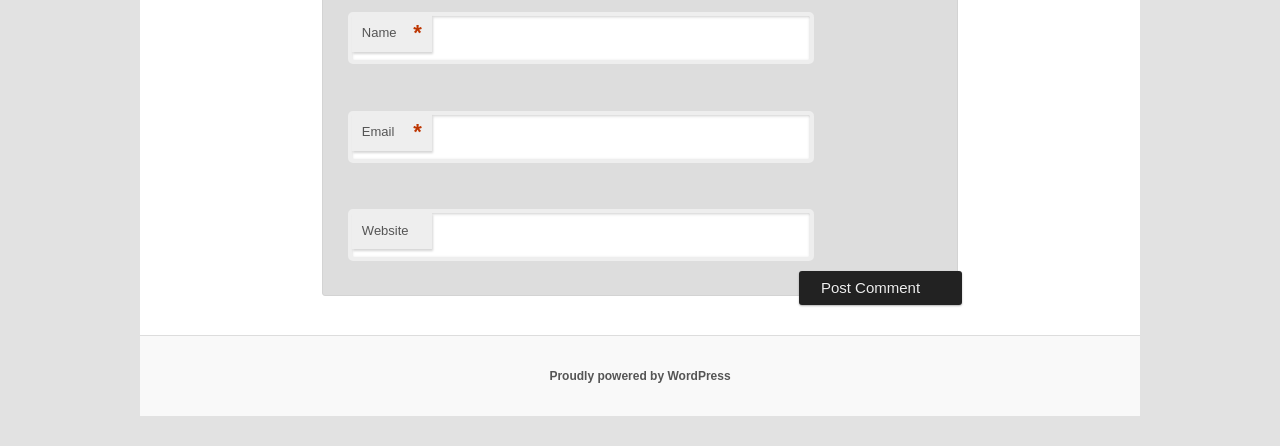Please reply to the following question with a single word or a short phrase:
What is the purpose of the button at the bottom?

Post Comment